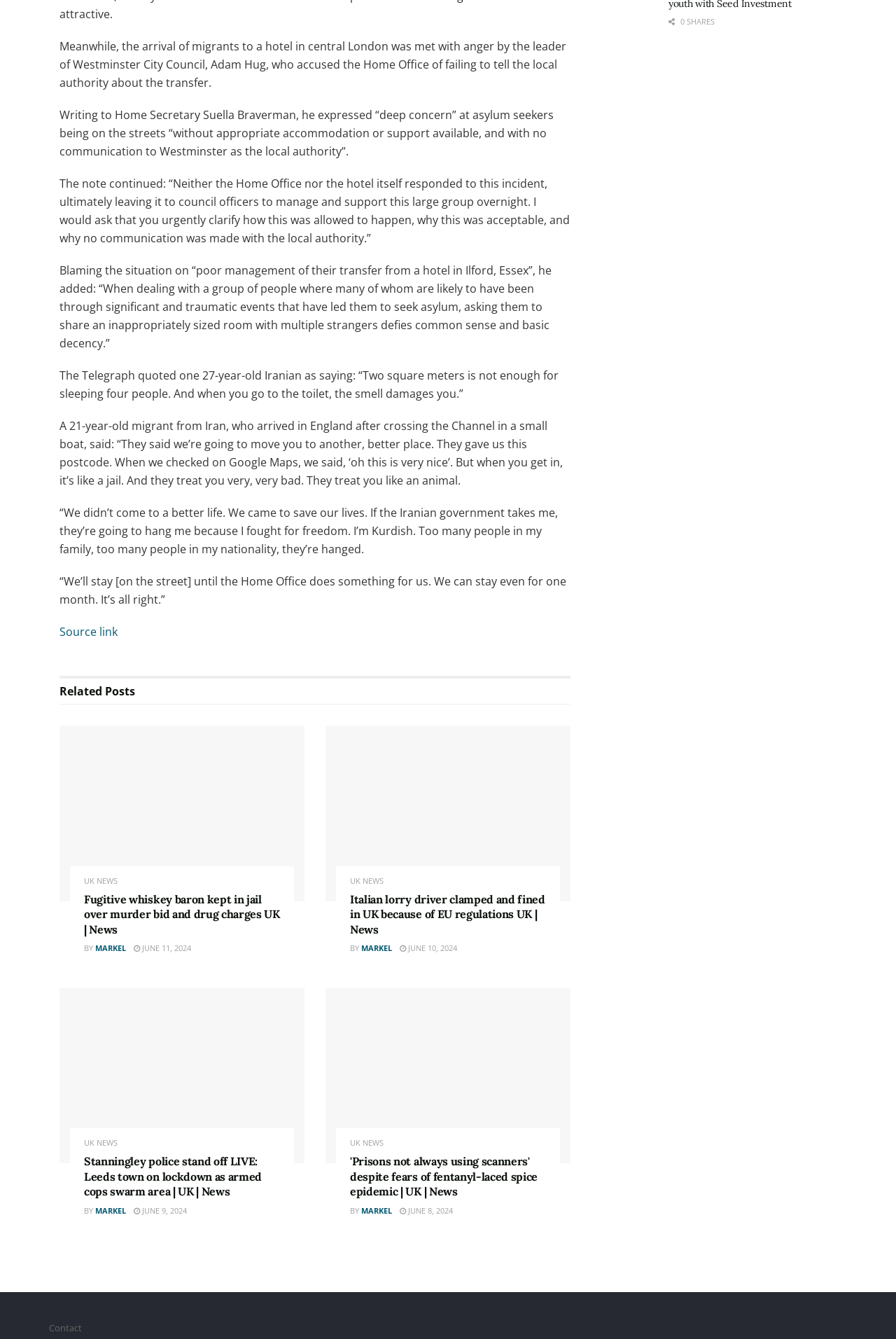Determine the bounding box coordinates of the UI element that matches the following description: "Markel". The coordinates should be four float numbers between 0 and 1 in the format [left, top, right, bottom].

[0.106, 0.704, 0.141, 0.712]